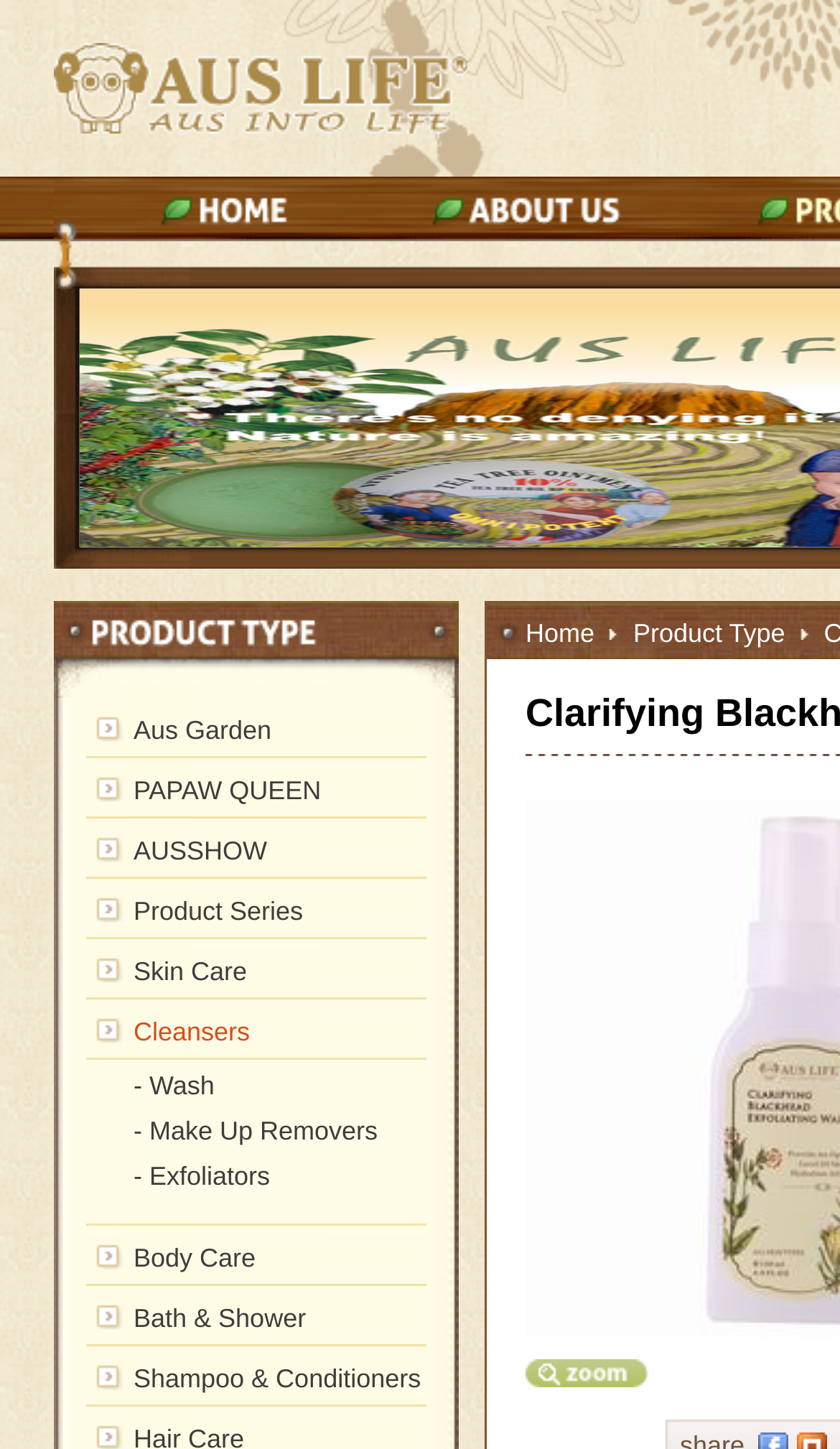Please determine and provide the text content of the webpage's heading.

Clarifying Blackhead Exfoliating Wash